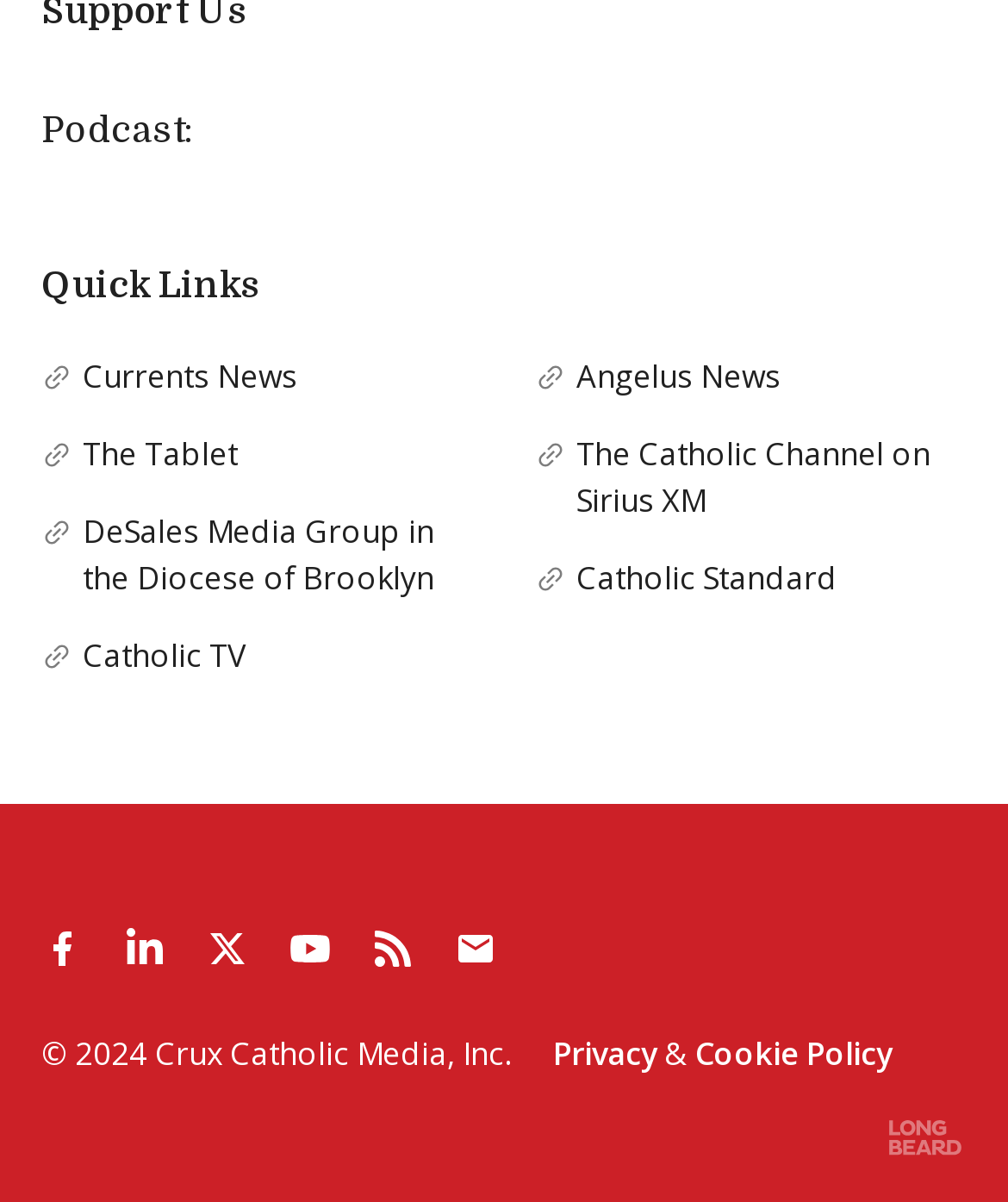Identify the bounding box coordinates of the specific part of the webpage to click to complete this instruction: "Subscribe to the newsletter".

[0.431, 0.755, 0.513, 0.824]